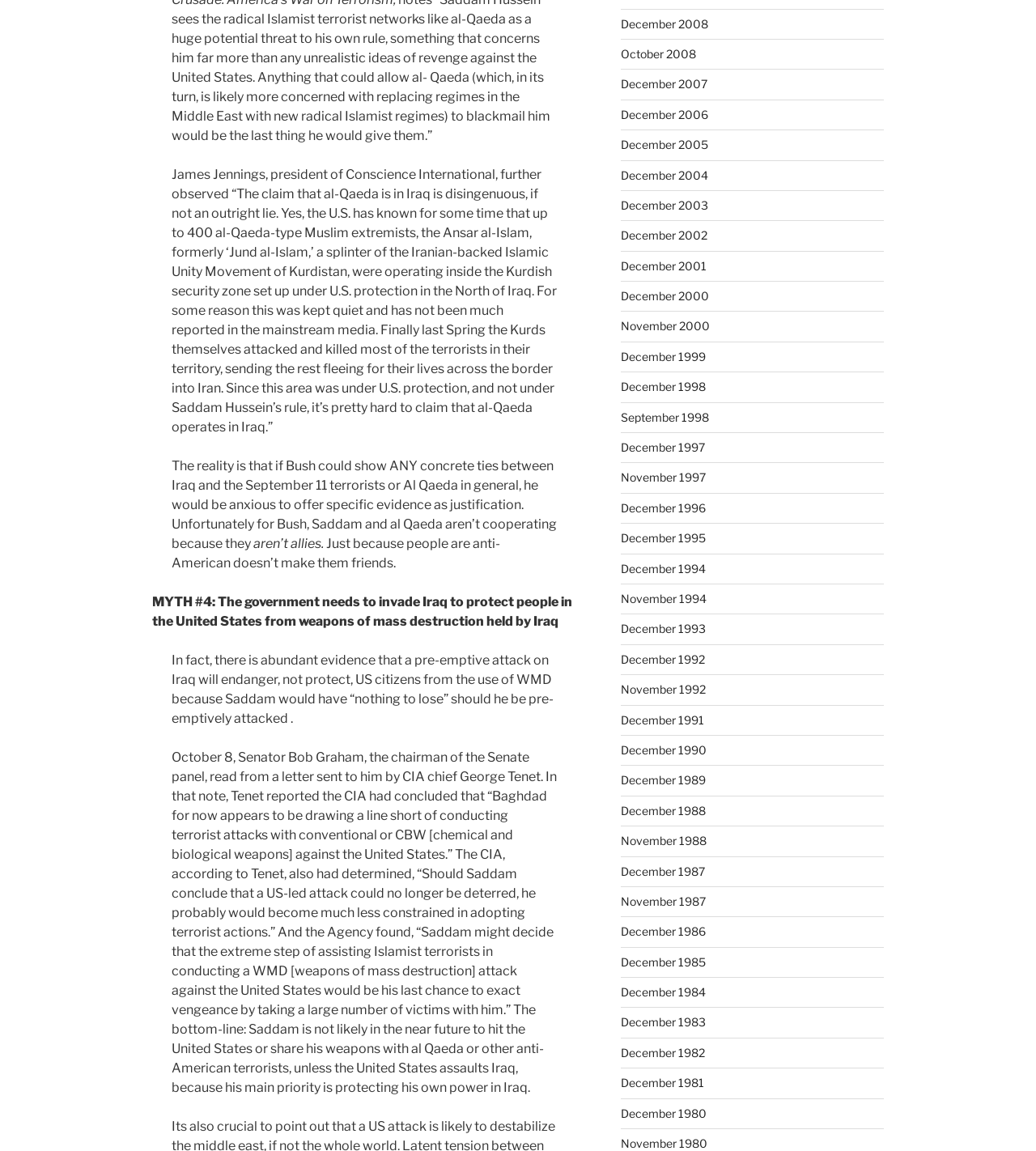Who is the president of Conscience International?
Using the visual information, reply with a single word or short phrase.

James Jennings